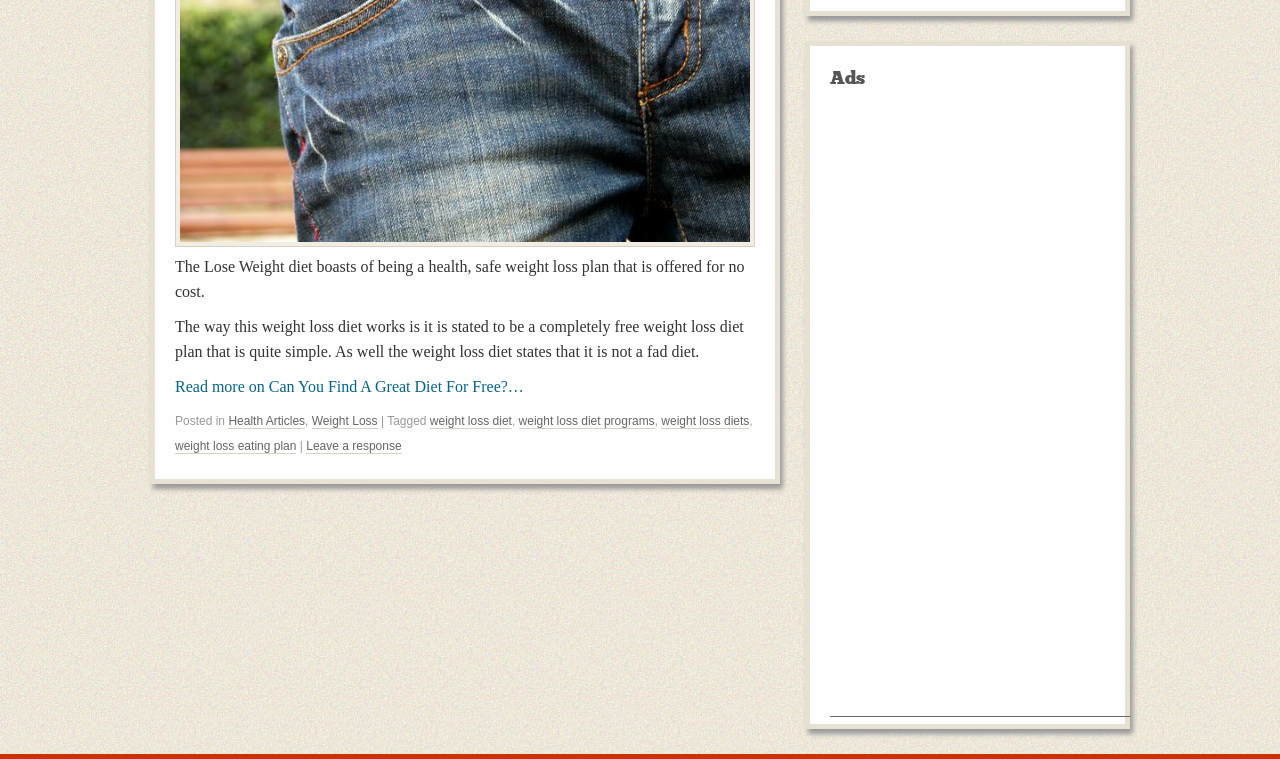Please locate the UI element described by "Weight Loss" and provide its bounding box coordinates.

[0.244, 0.546, 0.295, 0.566]